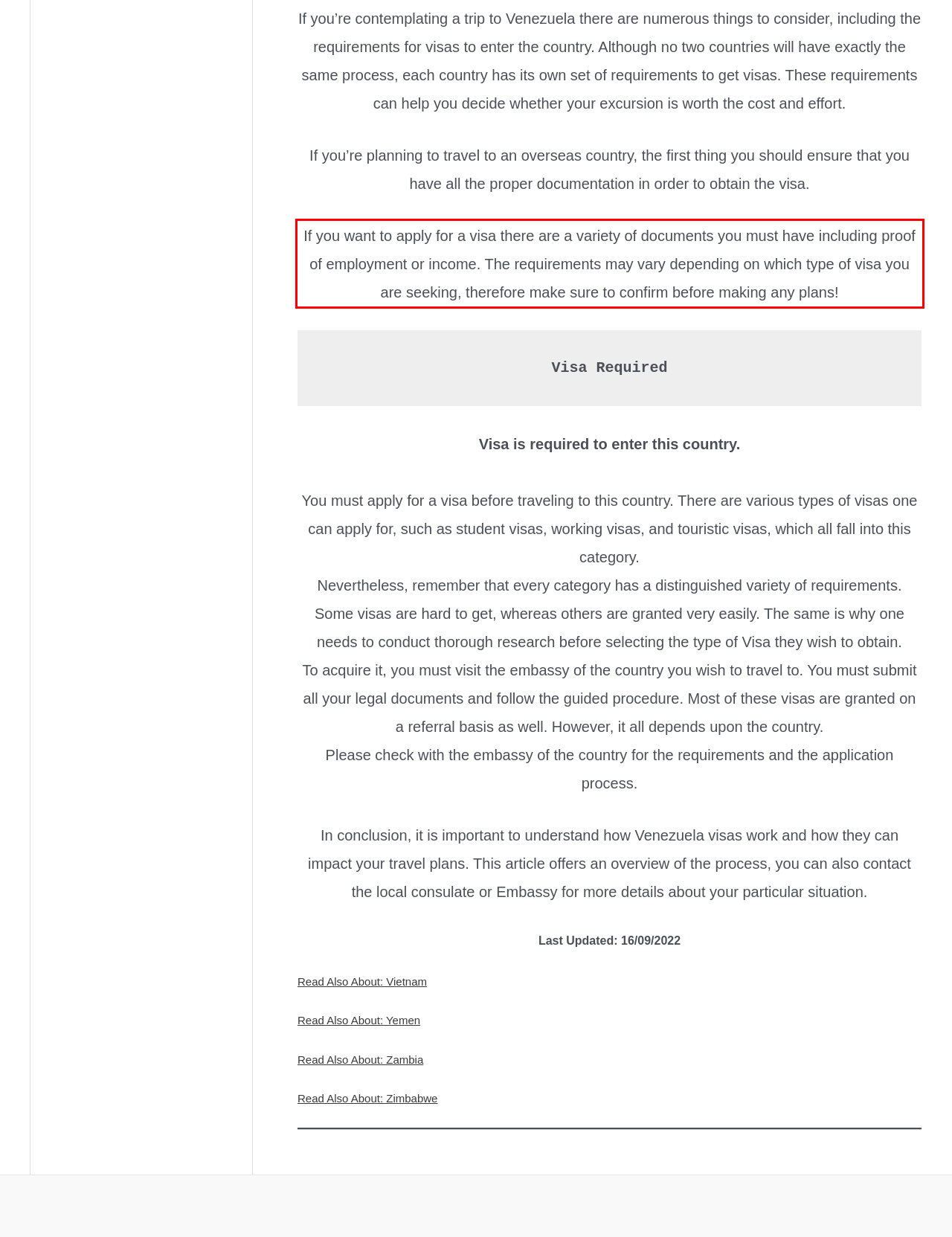You are presented with a webpage screenshot featuring a red bounding box. Perform OCR on the text inside the red bounding box and extract the content.

If you want to apply for a visa there are a variety of documents you must have including proof of employment or income. The requirements may vary depending on which type of visa you are seeking, therefore make sure to confirm before making any plans!